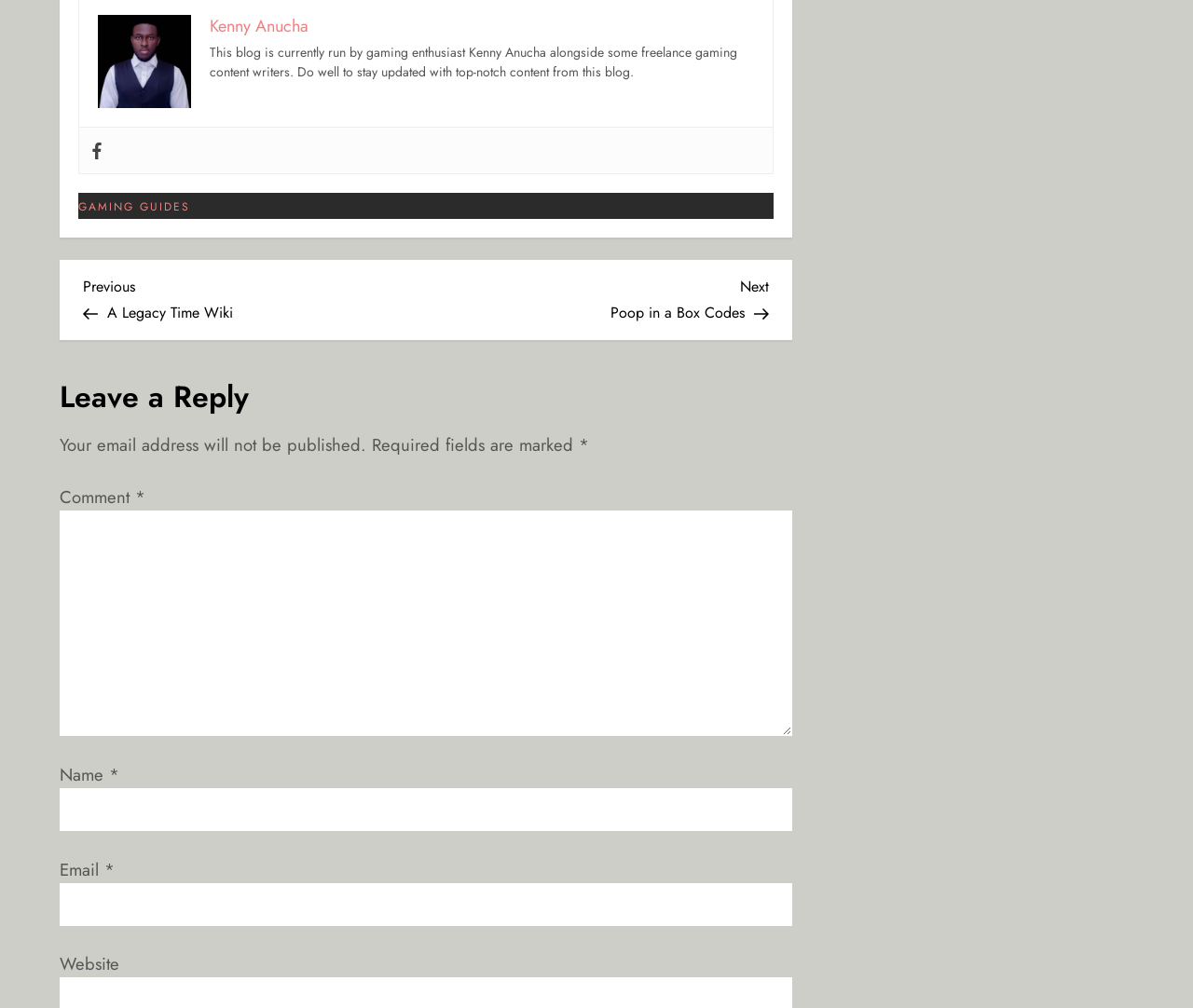What is the purpose of the 'Website' field?
Please give a well-detailed answer to the question.

The 'Website' field is an optional field for leaving a comment, as it is not marked with an asterisk (*) like the required fields. It is likely for users to provide their website information if they wish to share it.